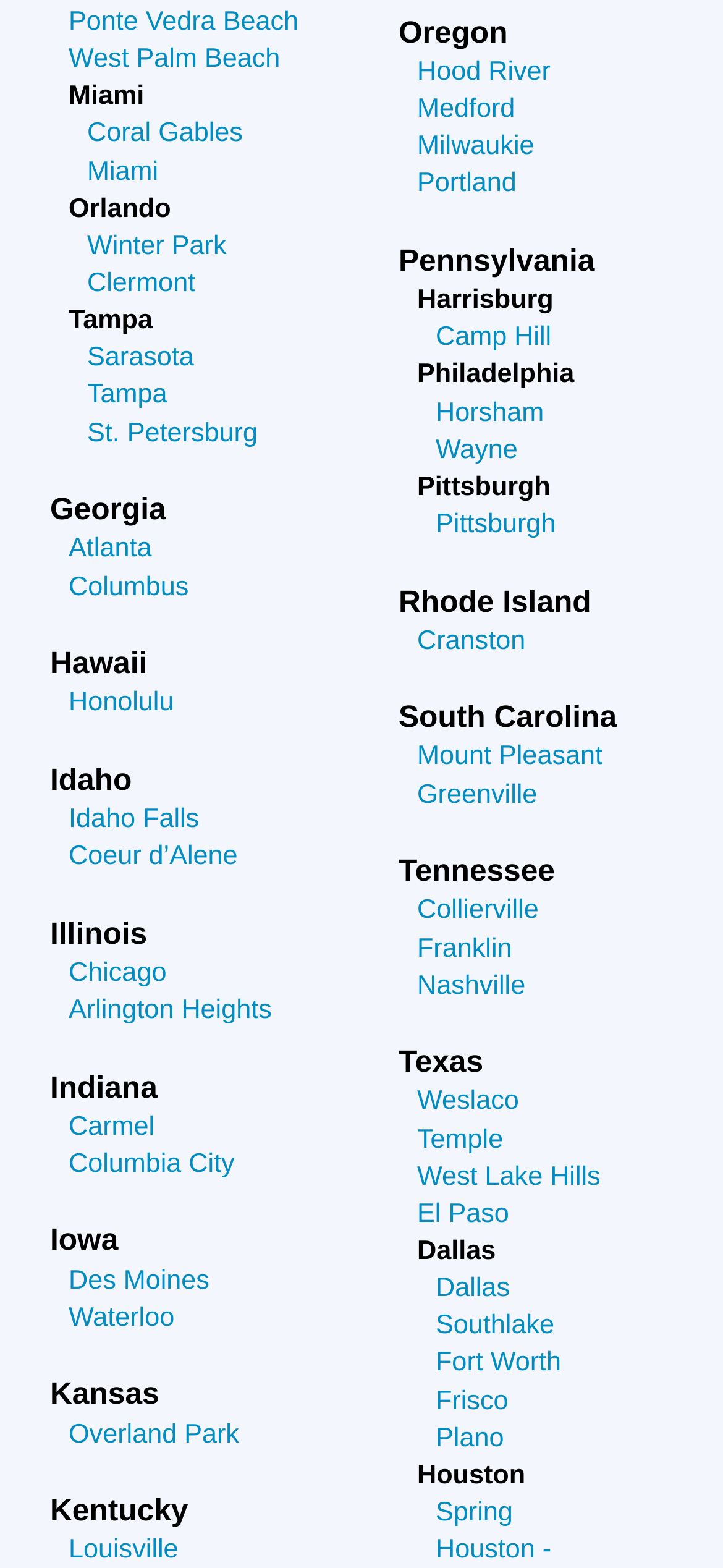Please look at the image and answer the question with a detailed explanation: What city is located in Florida?

Based on the webpage, I found multiple links and static text elements related to cities in different states. Among them, I found 'Miami' which is a city located in Florida.